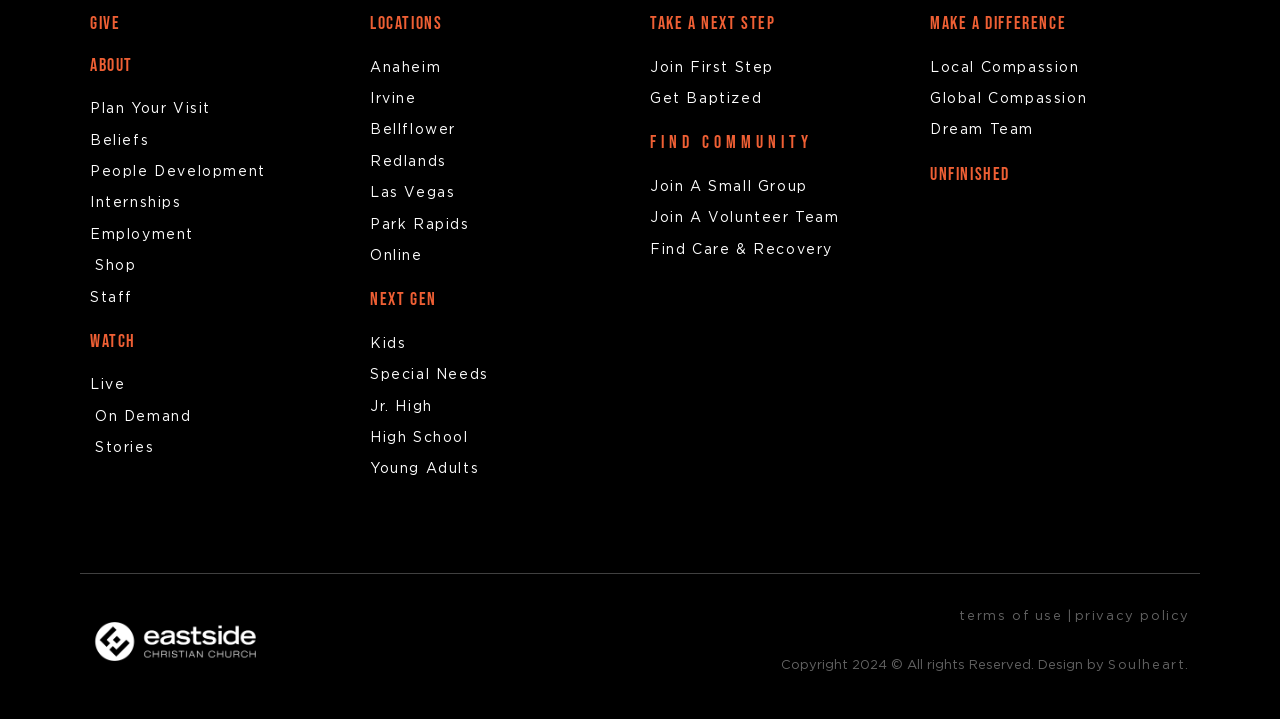Given the element description "High School" in the screenshot, predict the bounding box coordinates of that UI element.

[0.289, 0.591, 0.492, 0.628]